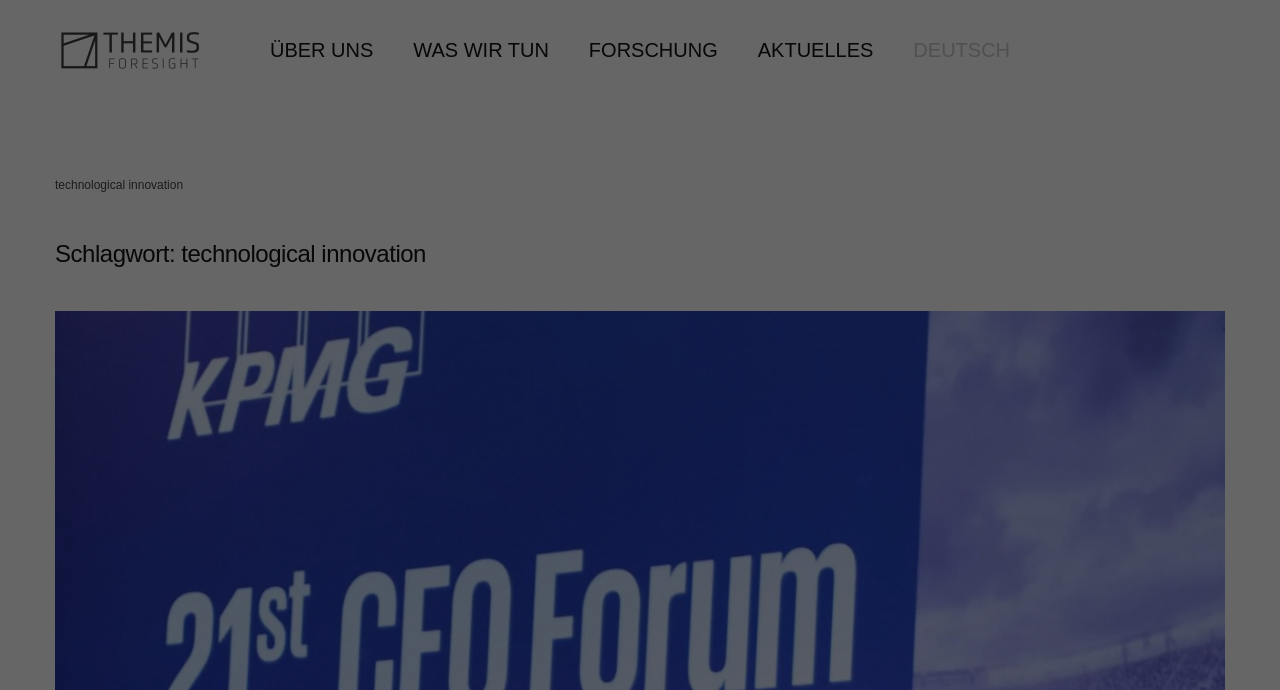Identify and provide the text of the main header on the webpage.

Schlagwort: technological innovation